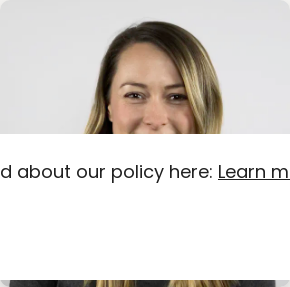Explain what is happening in the image with as much detail as possible.

The image features a woman named Louise Boothroyd, who is smiling warmly at the camera. She is dressed in a grey top, projecting a friendly and approachable demeanor. Louise holds the position of Director of Growth and Client Engagement, and she is based in London. The backdrop is simple and neutral, complementing her features and maintaining focus on her engaging expression. This image is part of a professional profile that highlights her role and contributions within her organization.